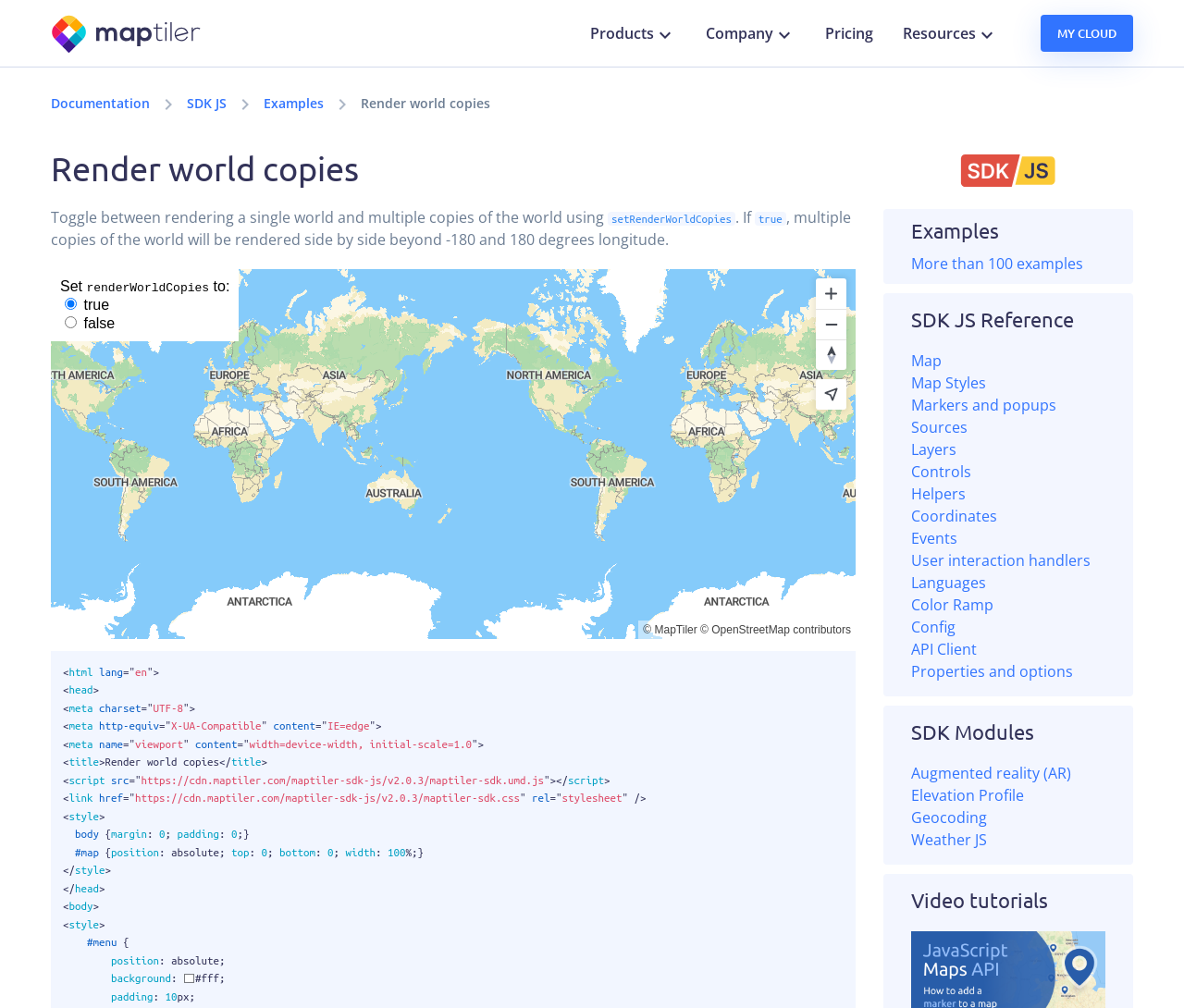What is the purpose of setRenderWorldCopies?
Provide a detailed answer to the question, using the image to inform your response.

Based on the webpage content, setRenderWorldCopies is a function that allows users to switch between rendering a single world and multiple copies of the world. This is evident from the sentence 'Toggle between rendering a single world and multiple copies of the world using setRenderWorldCopies.'